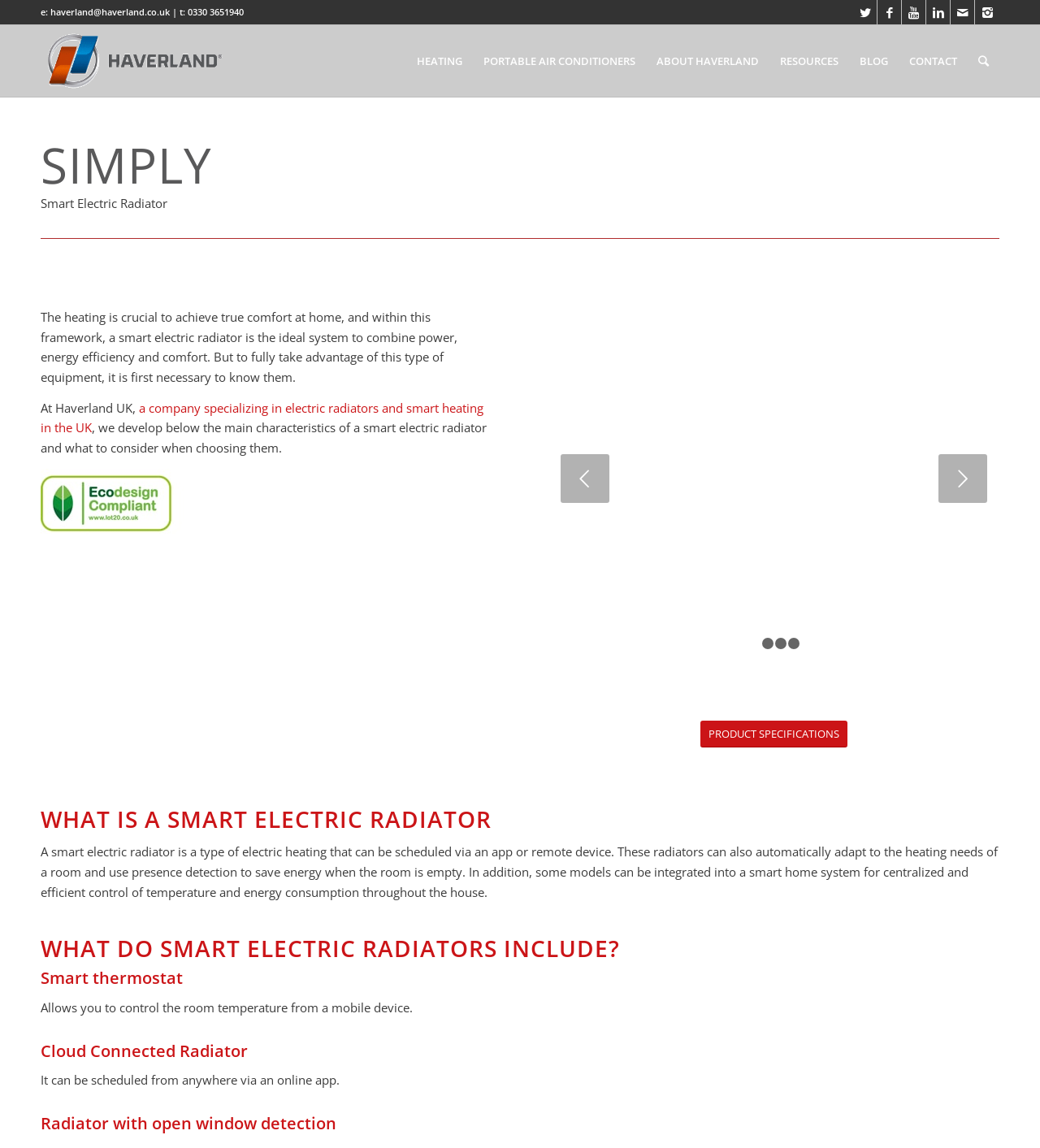Highlight the bounding box of the UI element that corresponds to this description: "Twitter".

[0.82, 0.0, 0.843, 0.021]